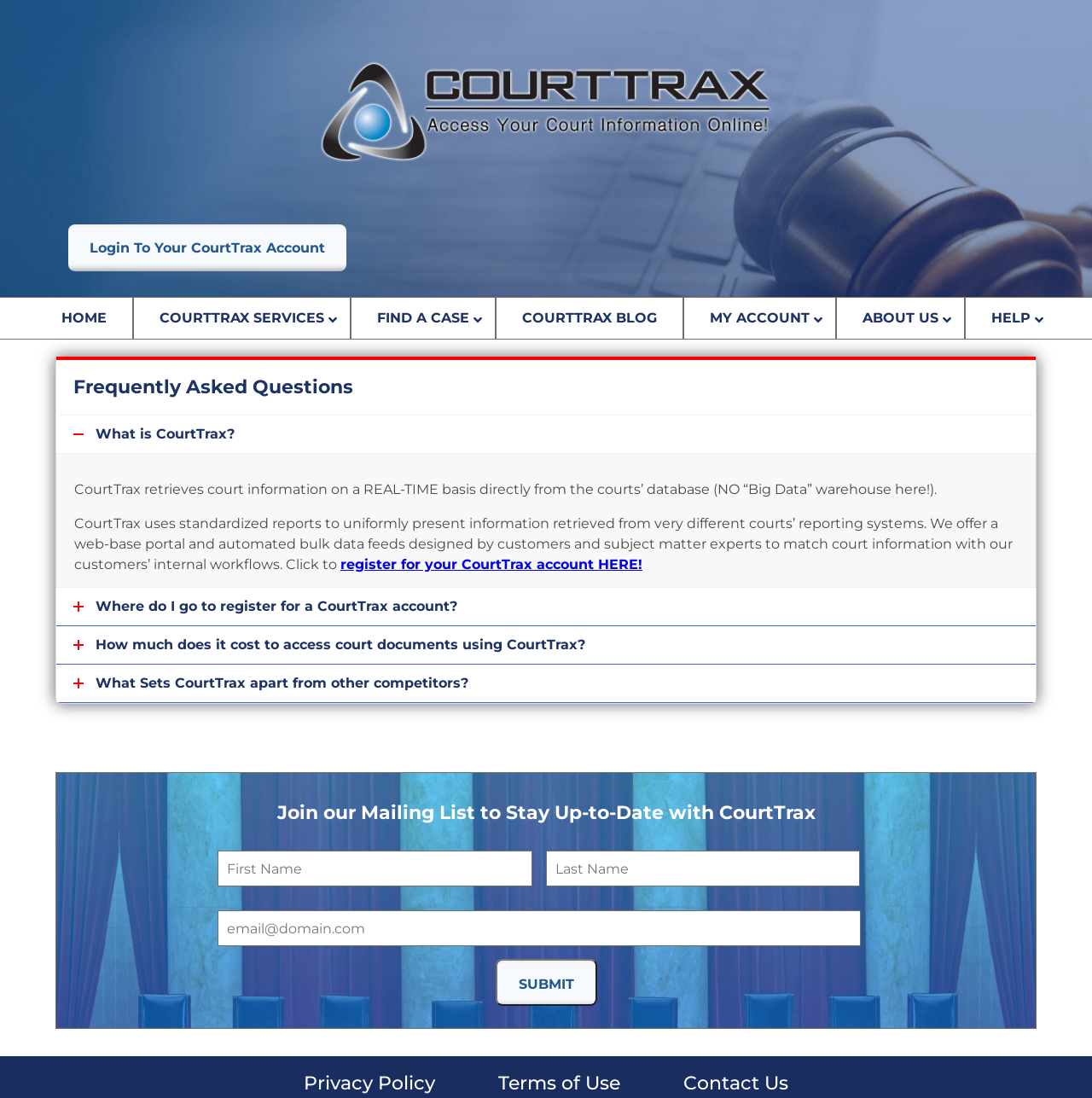Please find the bounding box coordinates in the format (top-left x, top-left y, bottom-right x, bottom-right y) for the given element description. Ensure the coordinates are floating point numbers between 0 and 1. Description: 2021 Challenges

None